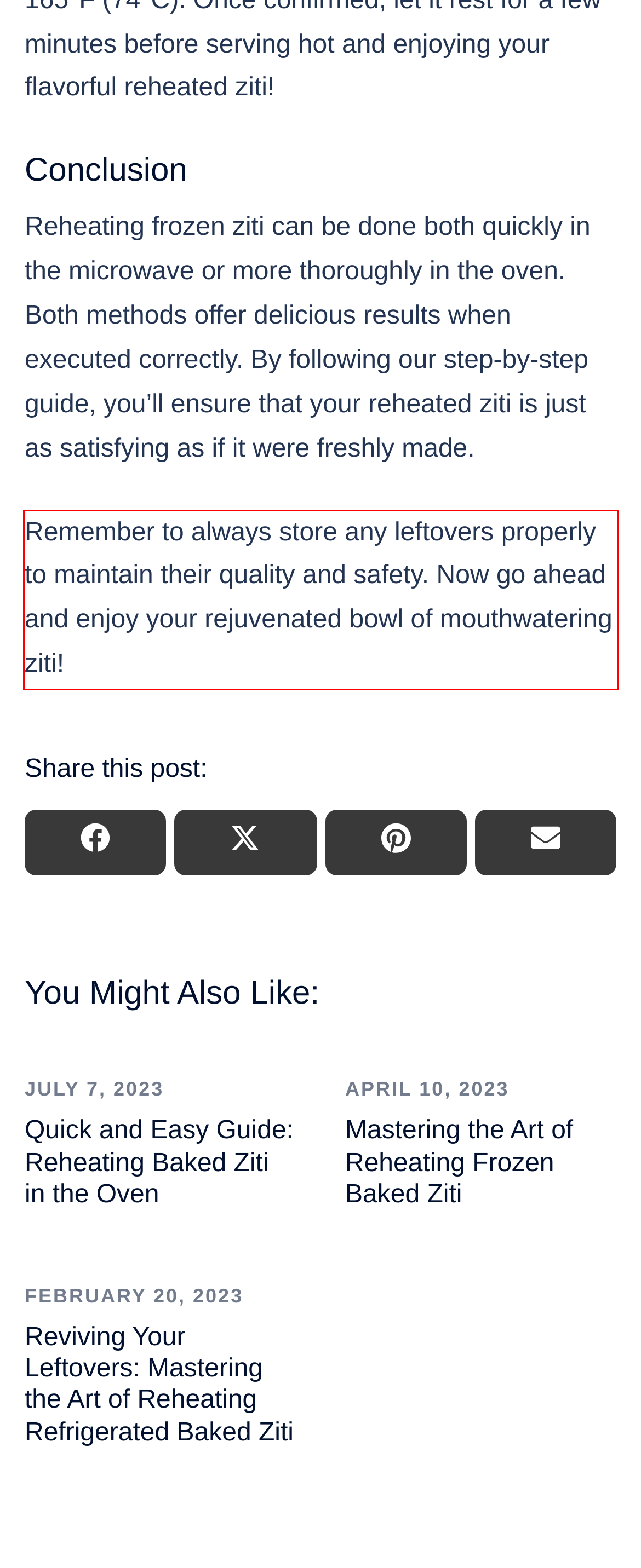Please recognize and transcribe the text located inside the red bounding box in the webpage image.

Remember to always store any leftovers properly to maintain their quality and safety. Now go ahead and enjoy your rejuvenated bowl of mouthwatering ziti!